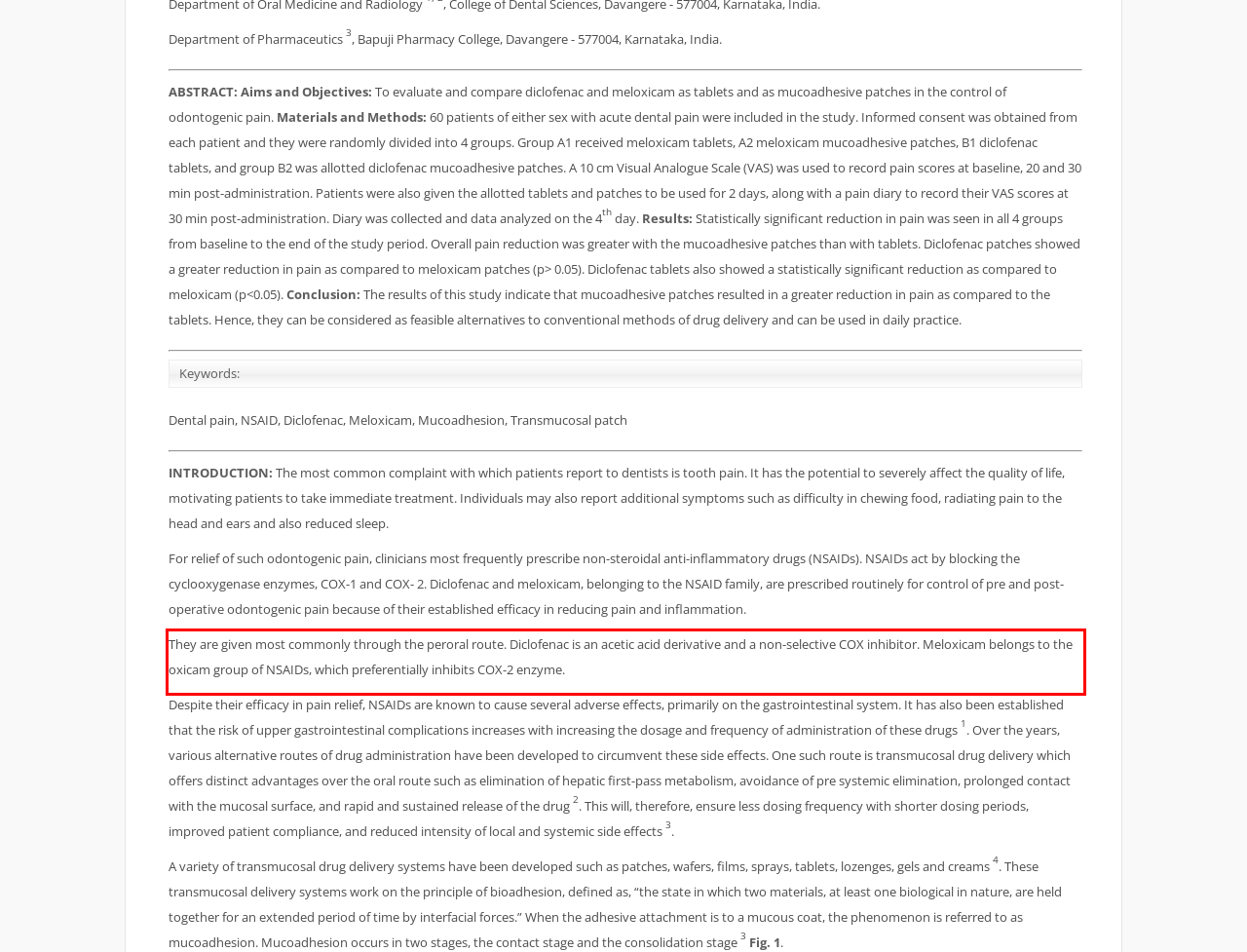You have a webpage screenshot with a red rectangle surrounding a UI element. Extract the text content from within this red bounding box.

They are given most commonly through the peroral route. Diclofenac is an acetic acid derivative and a non-selective COX inhibitor. Meloxicam belongs to the oxicam group of NSAIDs, which preferentially inhibits COX-2 enzyme.